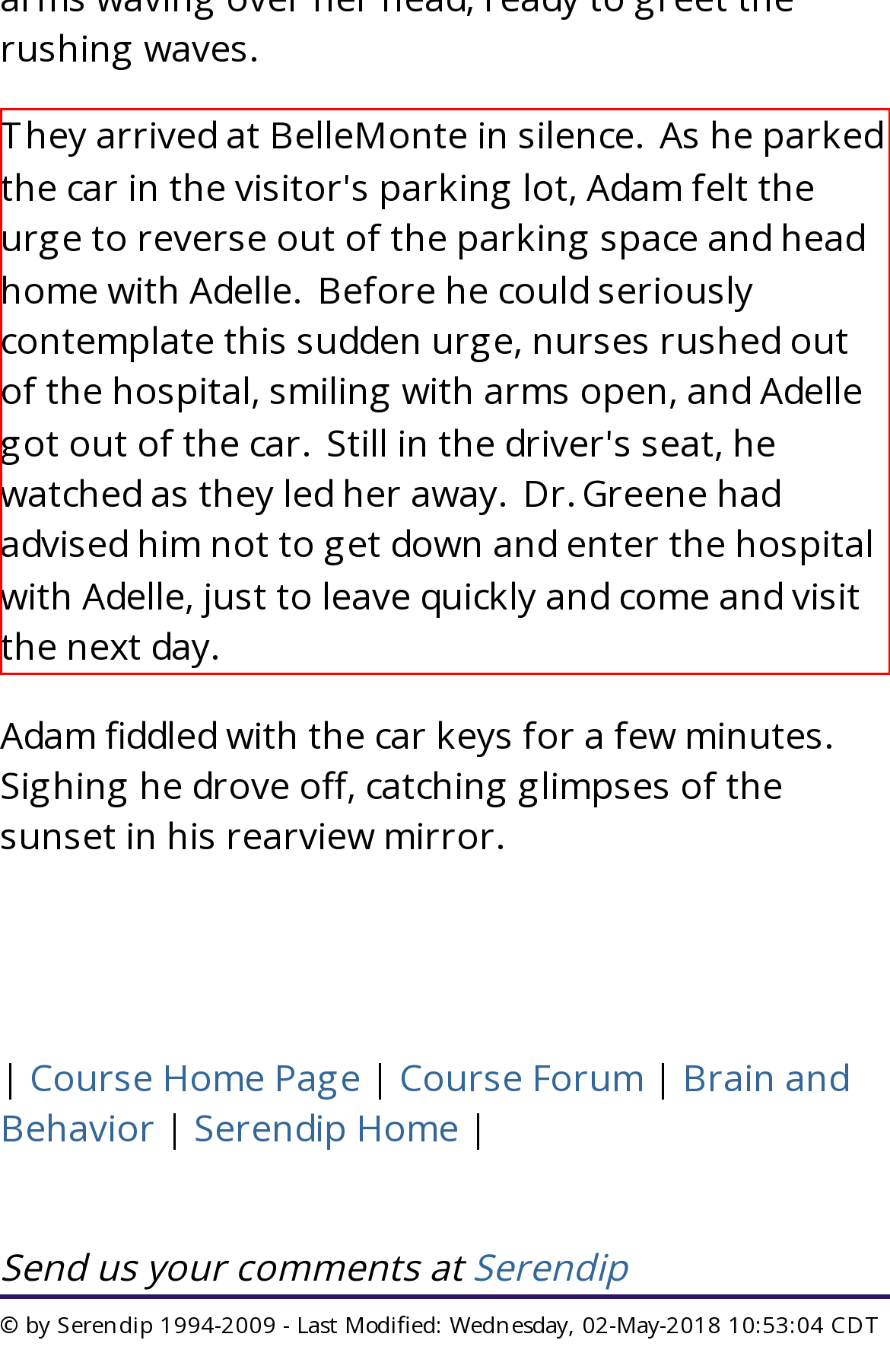Please perform OCR on the text content within the red bounding box that is highlighted in the provided webpage screenshot.

They arrived at BelleMonte in silence. As he parked the car in the visitor's parking lot, Adam felt the urge to reverse out of the parking space and head home with Adelle. Before he could seriously contemplate this sudden urge, nurses rushed out of the hospital, smiling with arms open, and Adelle got out of the car. Still in the driver's seat, he watched as they led her away. Dr. Greene had advised him not to get down and enter the hospital with Adelle, just to leave quickly and come and visit the next day.